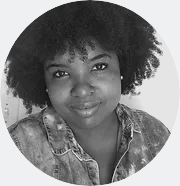What is the woman wearing?
Please answer the question as detailed as possible.

The image description mentions that the woman is dressed in a denim jacket, which adds a casual and stylish touch to her appearance, indicating that the jacket is a key part of her outfit.